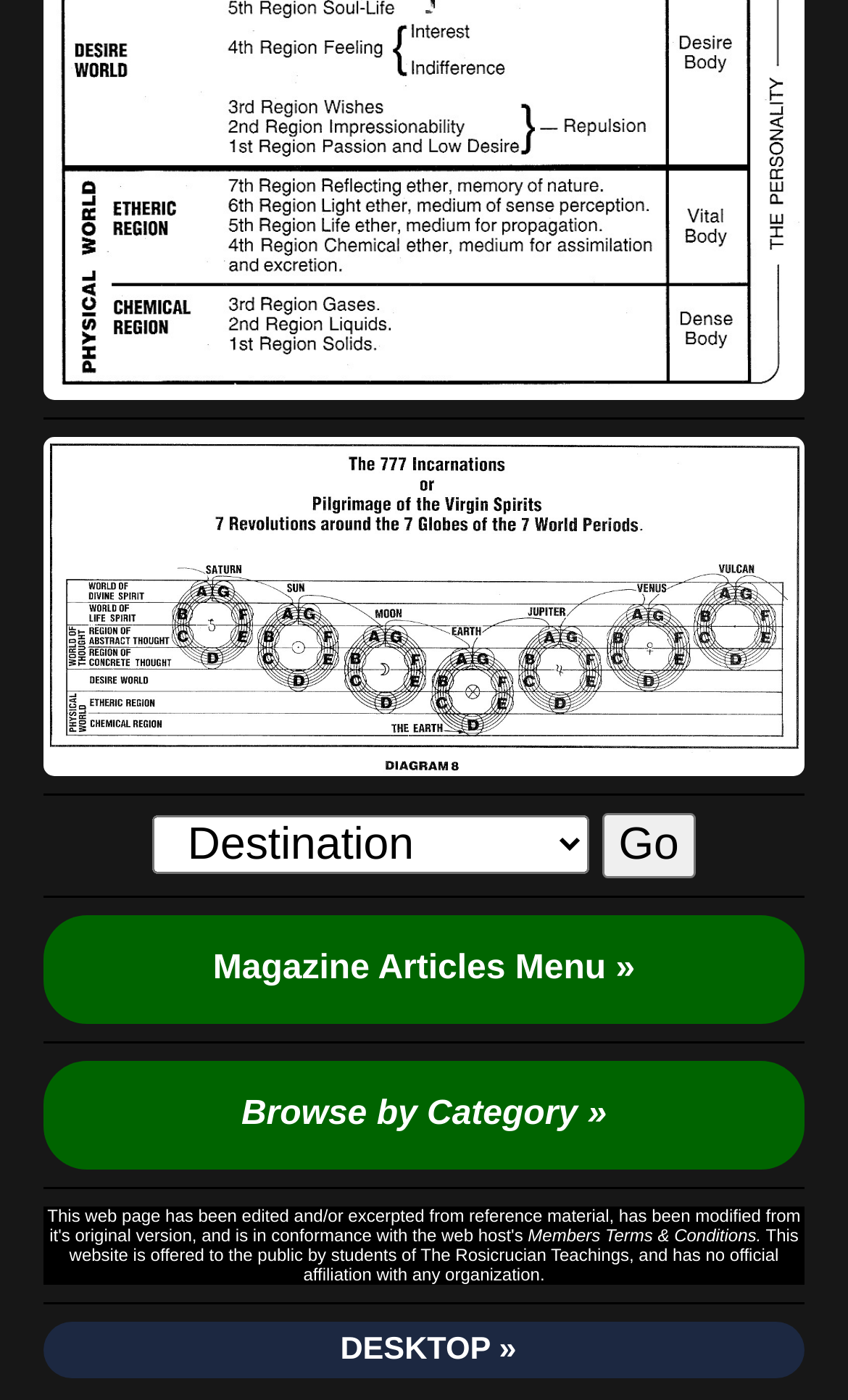What is the target audience of this website?
Refer to the image and provide a one-word or short phrase answer.

Members